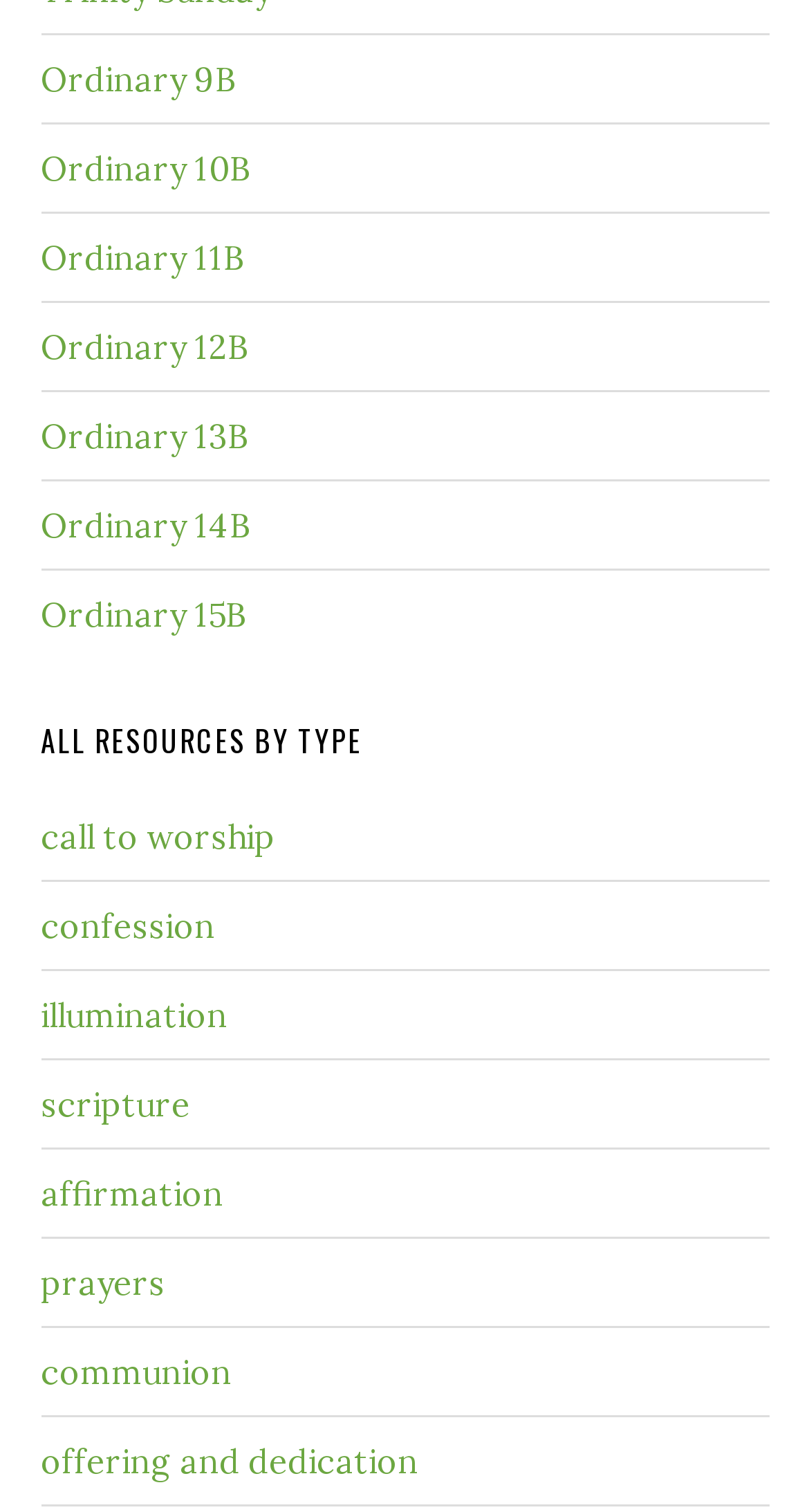Please identify the bounding box coordinates of the area that needs to be clicked to fulfill the following instruction: "explore offering and dedication."

[0.05, 0.952, 0.517, 0.98]